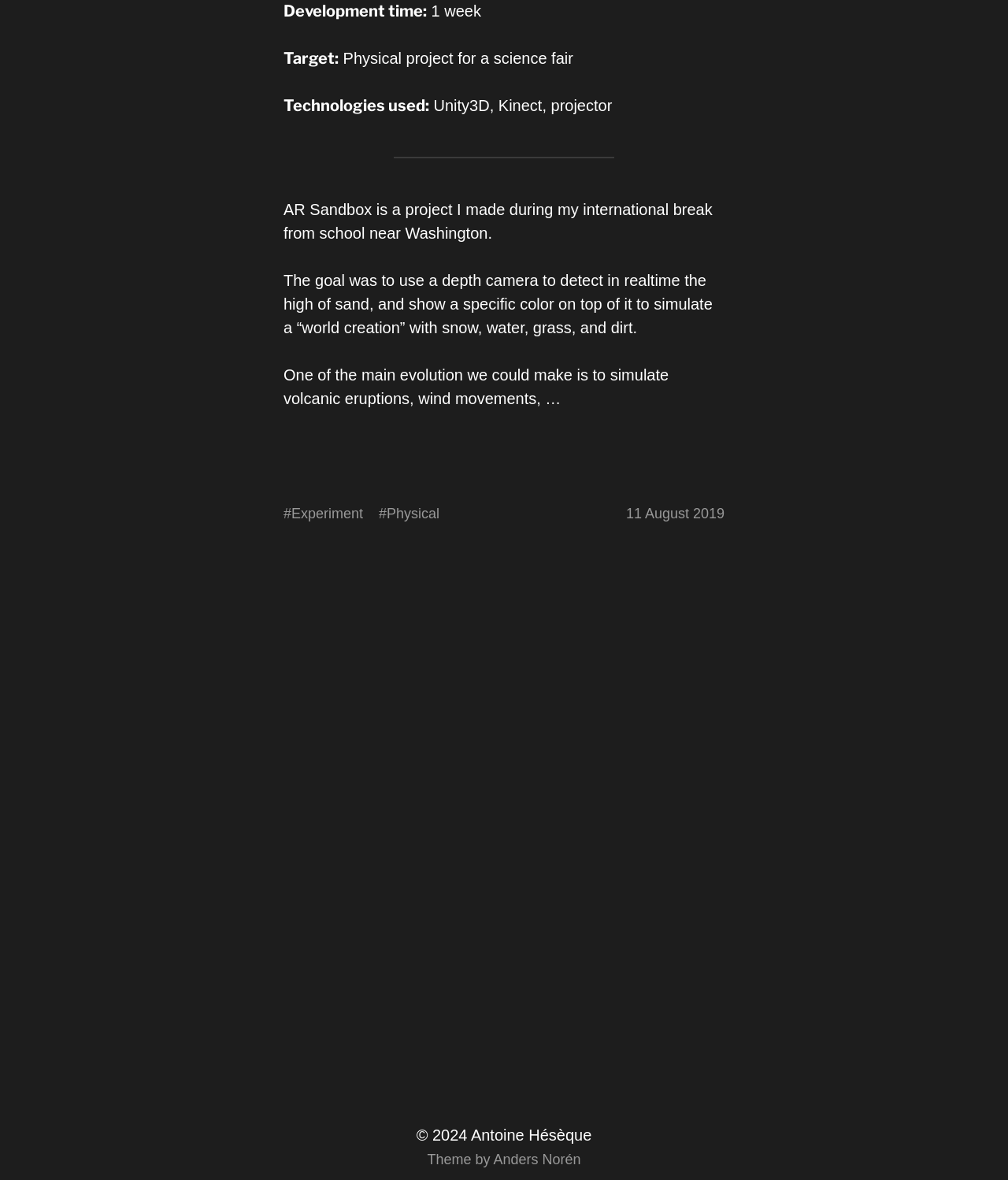Can you identify the bounding box coordinates of the clickable region needed to carry out this instruction: 'Click the link to explore AR ISEN Lille'? The coordinates should be four float numbers within the range of 0 to 1, stated as [left, top, right, bottom].

[0.675, 0.725, 0.933, 0.748]